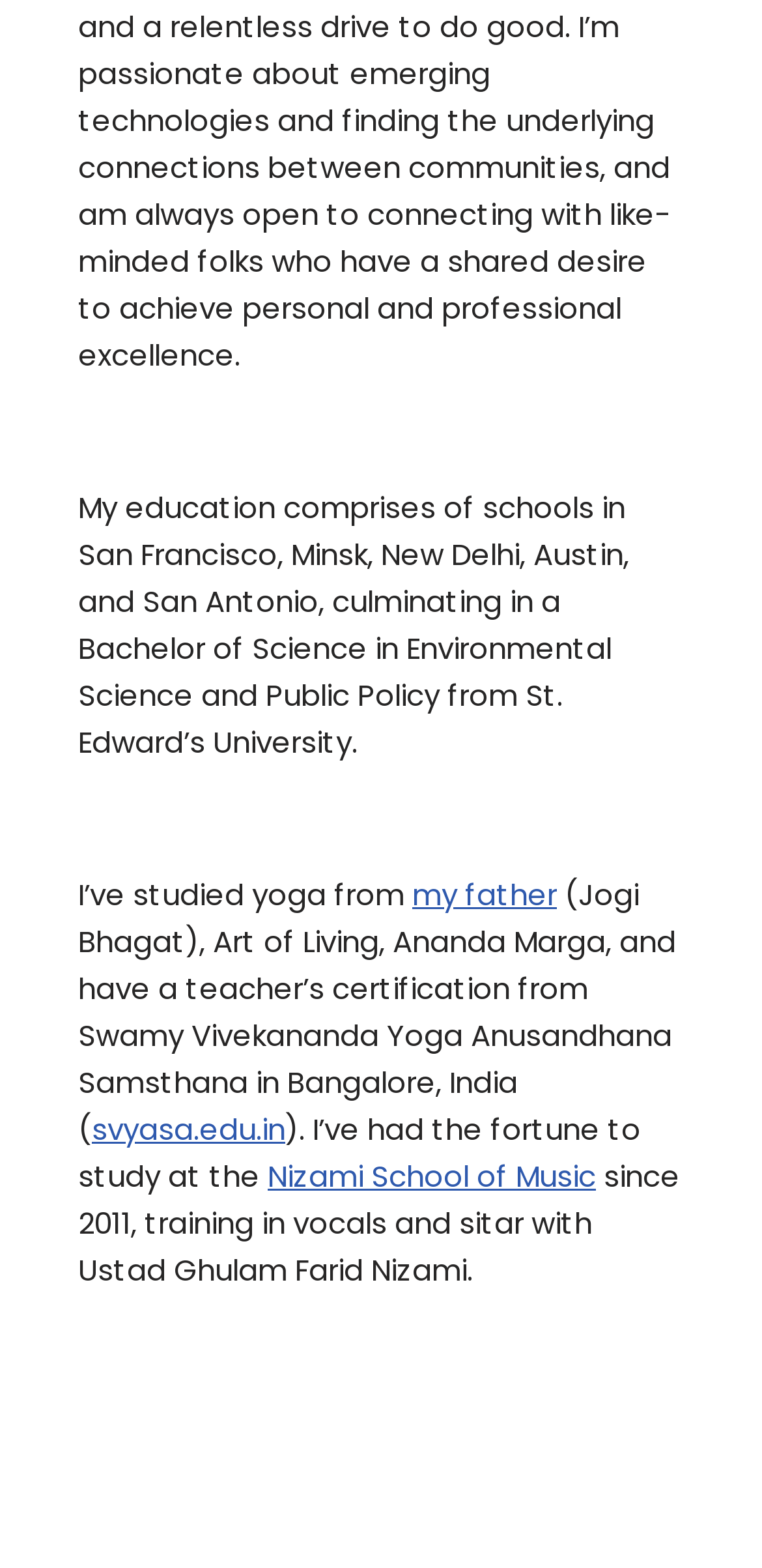Answer the question below using just one word or a short phrase: 
What is the name of the music school the author attended?

Nizami School of Music